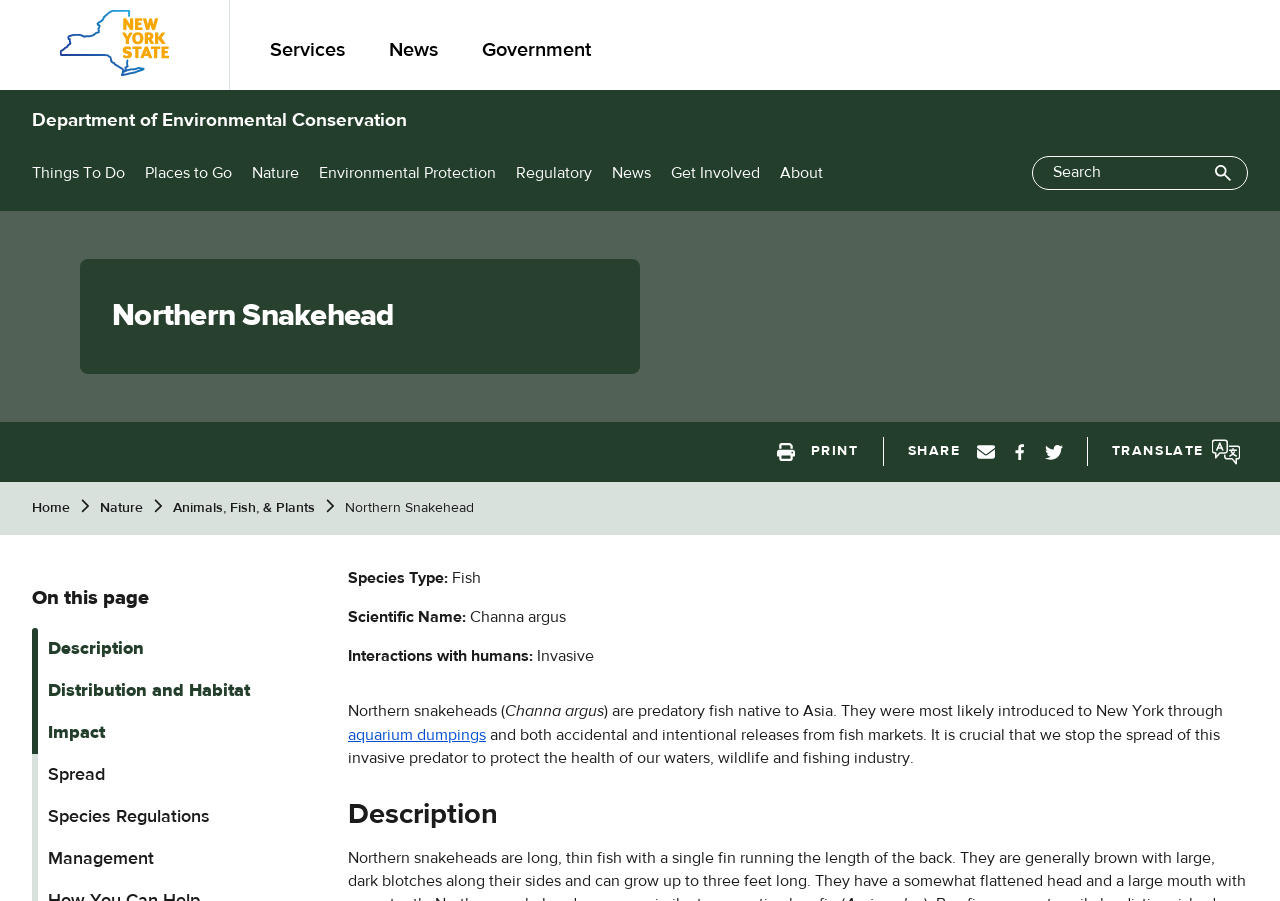Find the UI element described as: "Environmental Protection" and predict its bounding box coordinates. Ensure the coordinates are four float numbers between 0 and 1, [left, top, right, bottom].

[0.249, 0.153, 0.388, 0.234]